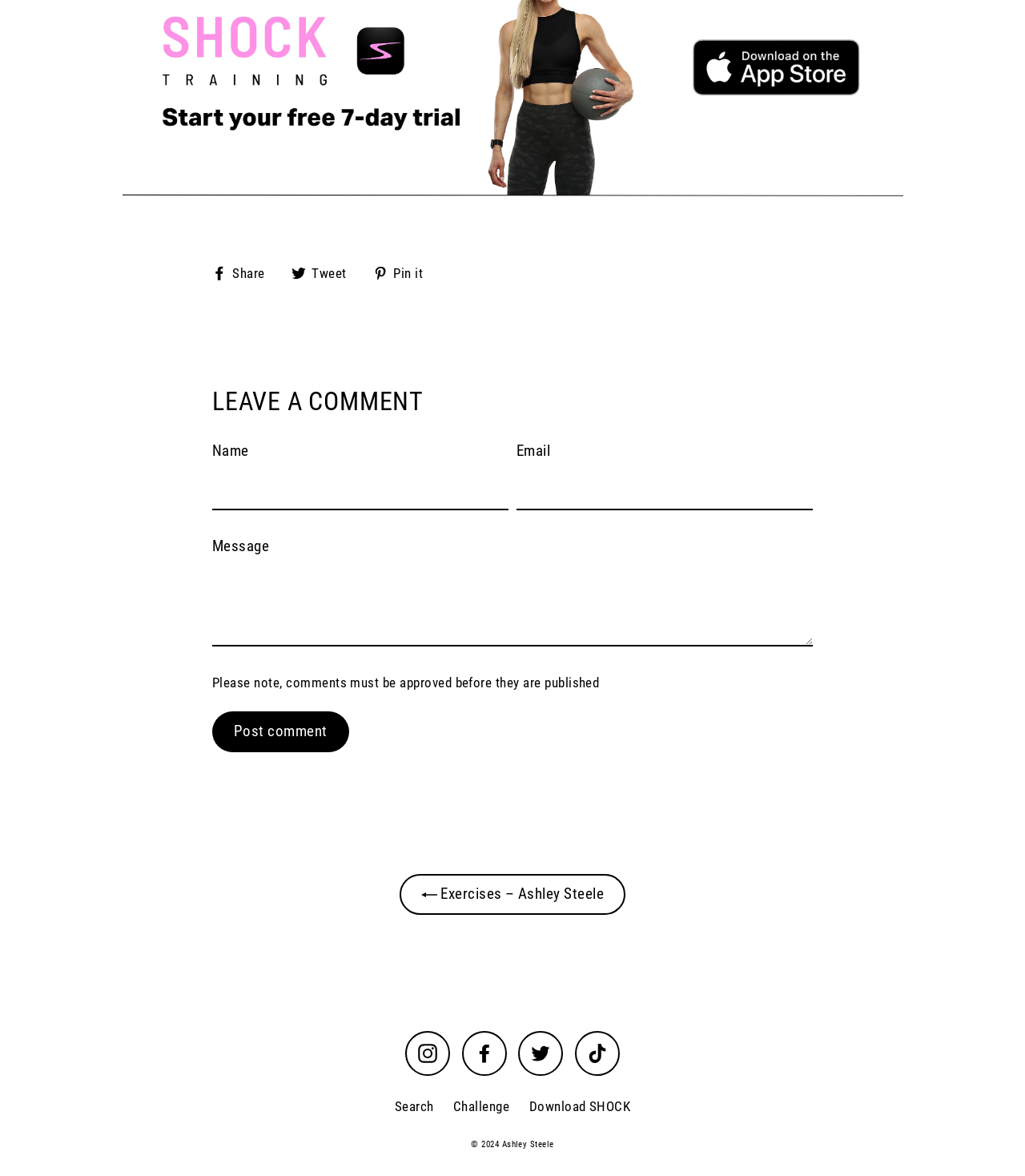What social media platforms are linked at the bottom of the webpage?
Using the information from the image, give a concise answer in one word or a short phrase.

Instagram, Facebook, Twitter, TikTok